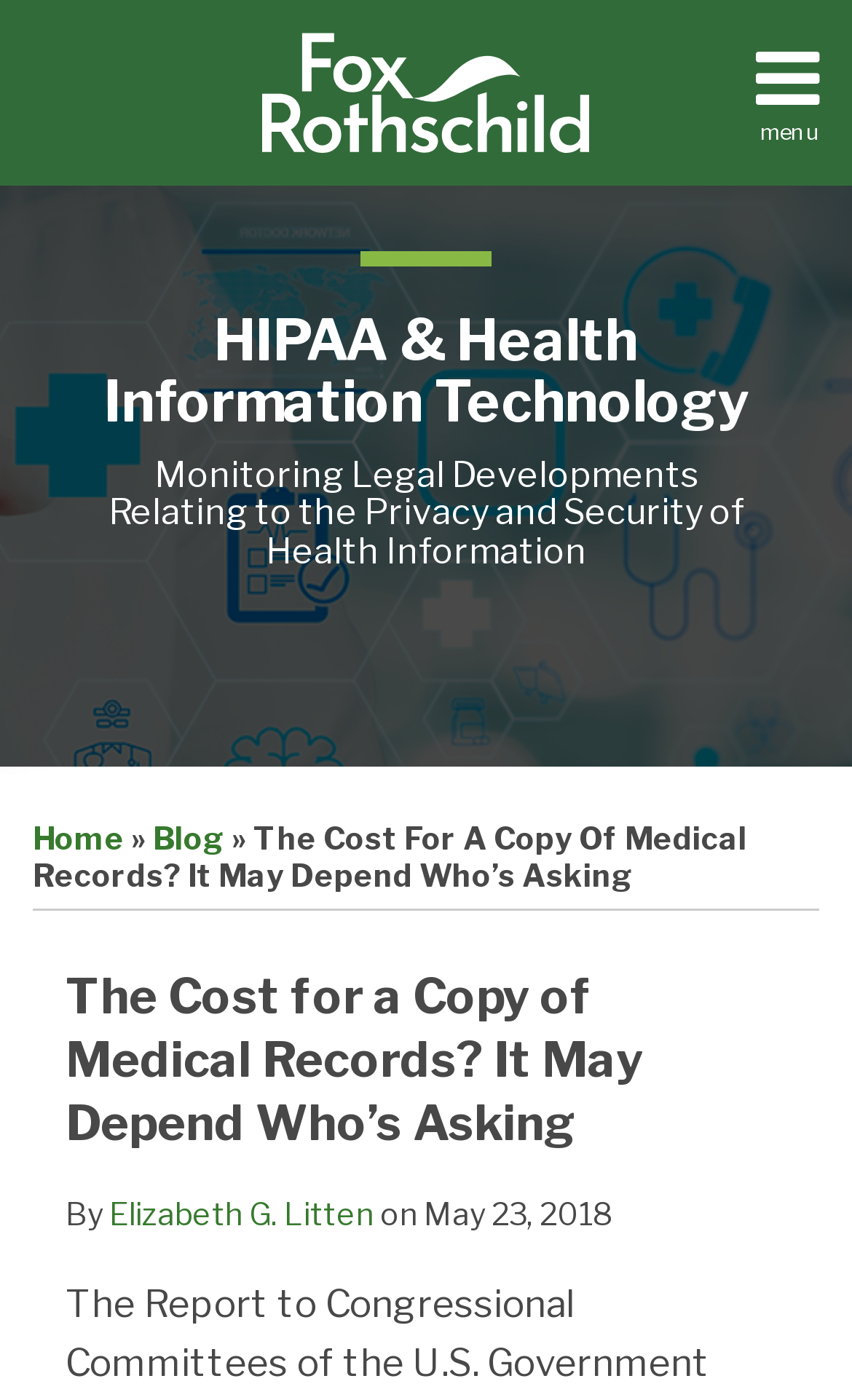Please specify the coordinates of the bounding box for the element that should be clicked to carry out this instruction: "Read the blog". The coordinates must be four float numbers between 0 and 1, formatted as [left, top, right, bottom].

[0.179, 0.585, 0.264, 0.612]